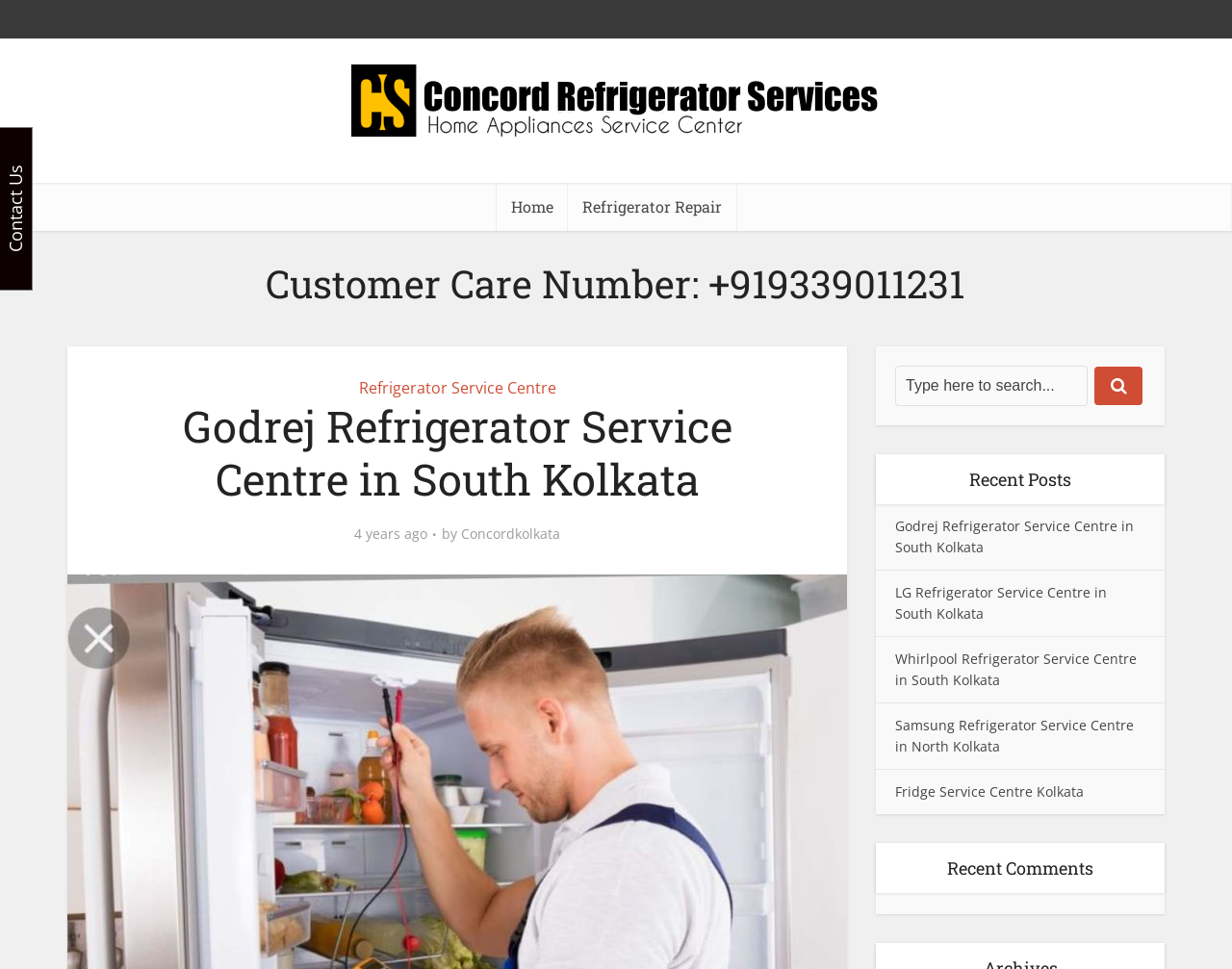Please locate the bounding box coordinates of the element's region that needs to be clicked to follow the instruction: "Click the 'Home' link". The bounding box coordinates should be provided as four float numbers between 0 and 1, i.e., [left, top, right, bottom].

[0.403, 0.189, 0.461, 0.238]